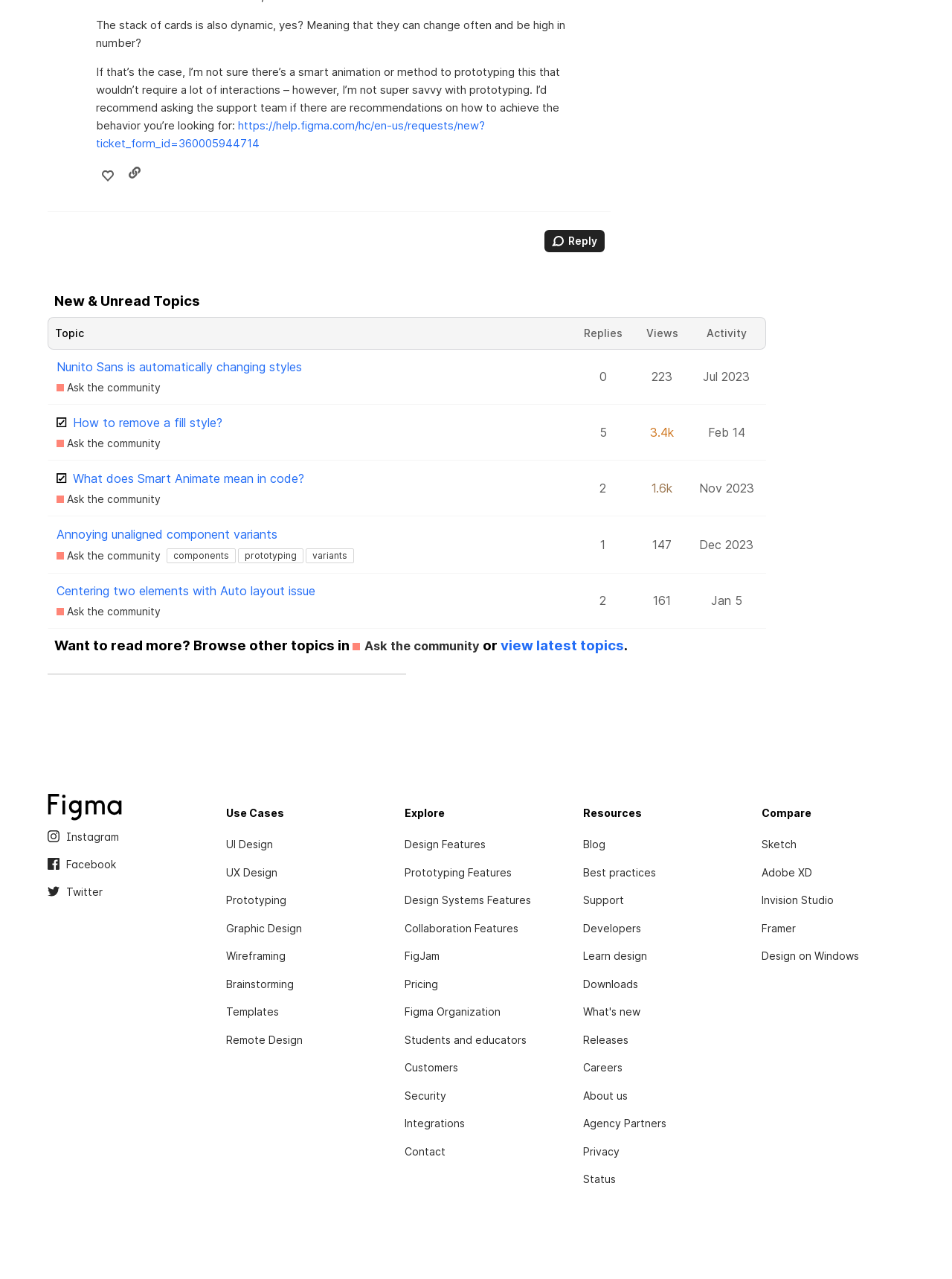What is the date of the topic 'Annoying unaligned component variants'?
Look at the image and provide a detailed response to the question.

The date of the topic 'Annoying unaligned component variants' is Dec 2023, which can be found in the gridcell element with the text 'Dec 2023'.